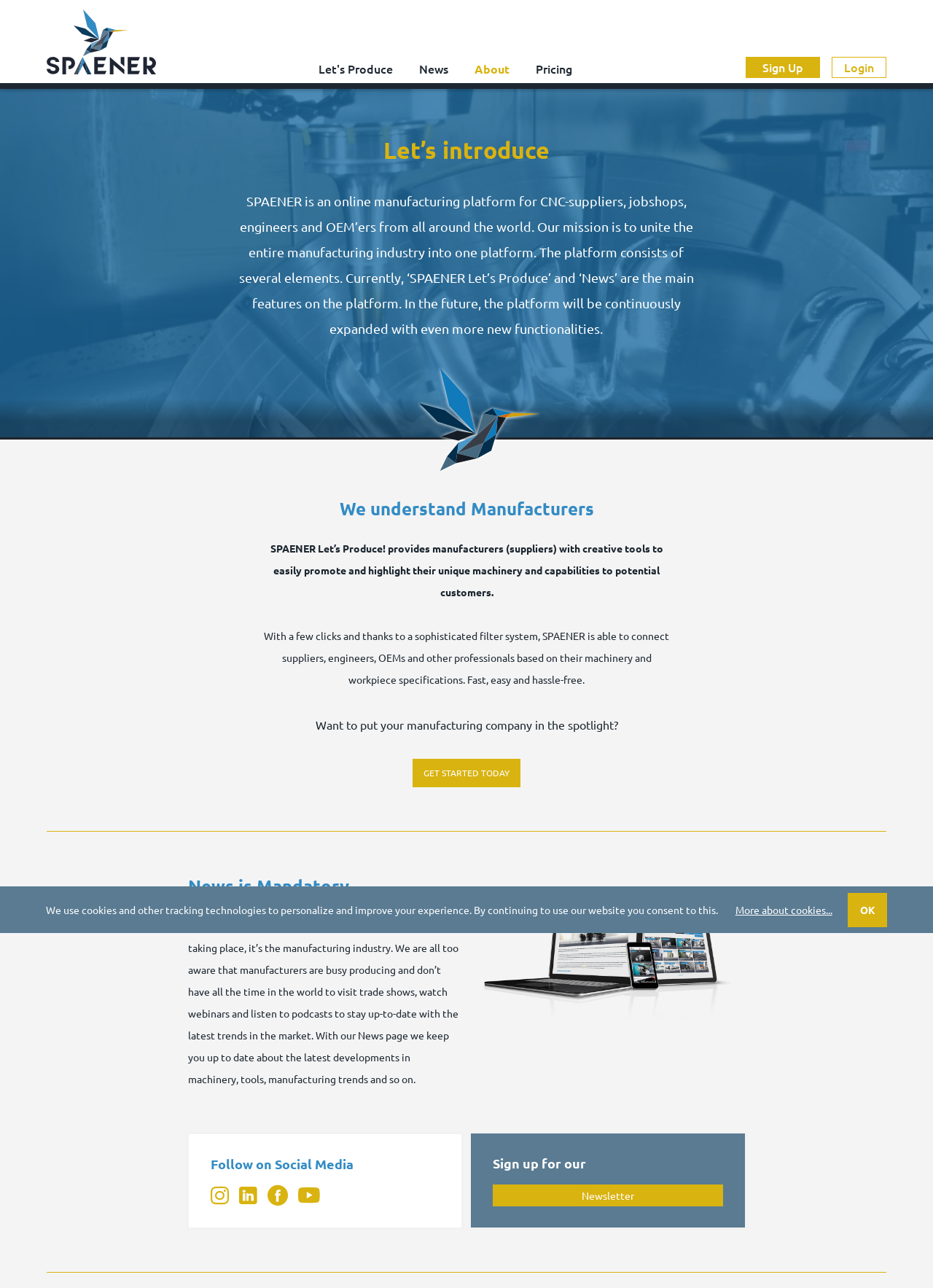Locate the bounding box coordinates of the clickable region to complete the following instruction: "Read the latest news."

[0.449, 0.049, 0.48, 0.062]